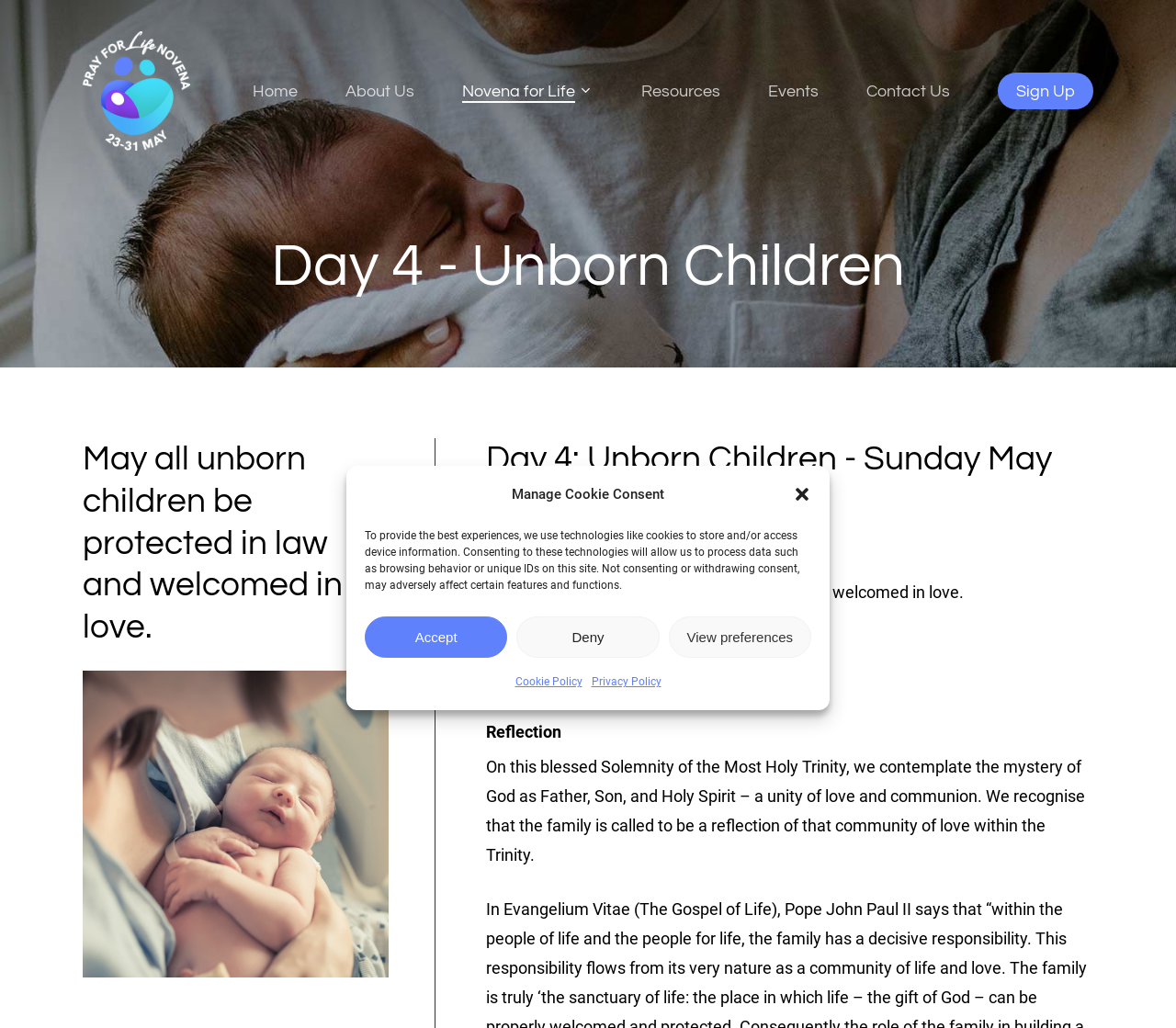What is the structure of the prayer?
Using the screenshot, give a one-word or short phrase answer.

Intercession, prayers, reflection